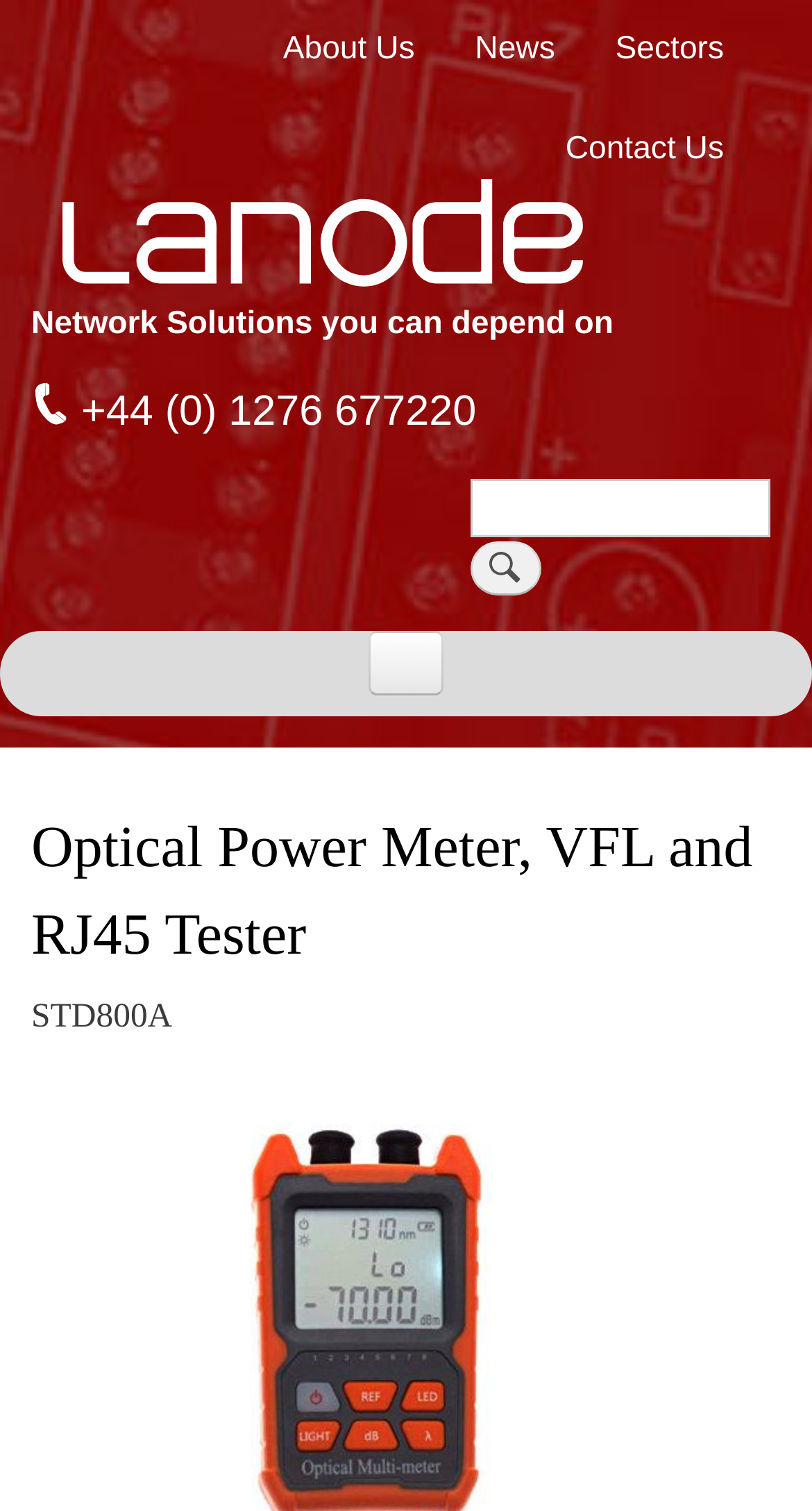What is the name of the product being described?
Please provide a full and detailed response to the question.

I found the name of the product by looking at the heading element with the text 'STD800A' which is located below the heading 'Optical Power Meter, VFL and RJ45 Tester'.